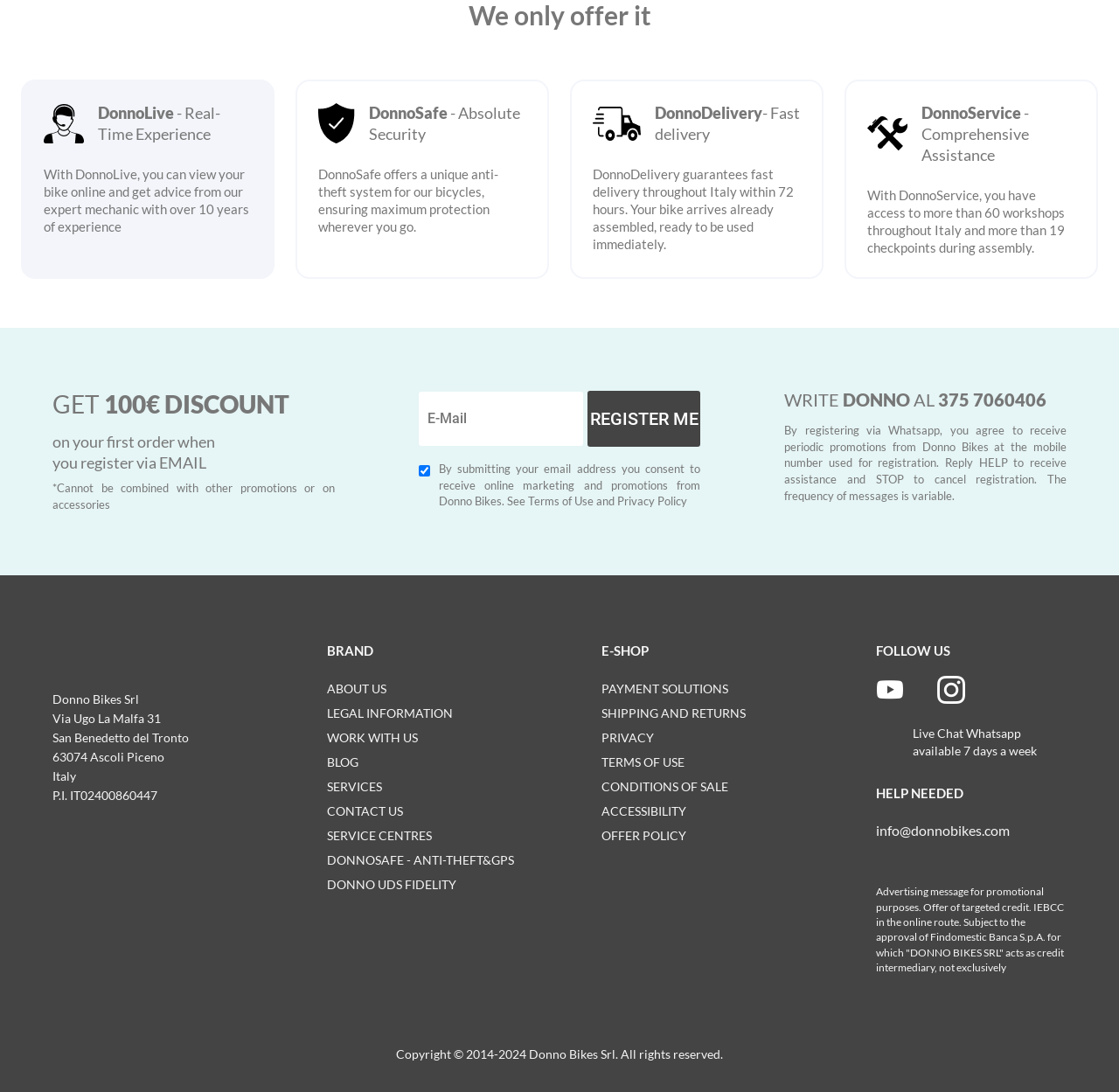How many social media links are available?
Use the image to answer the question with a single word or phrase.

4